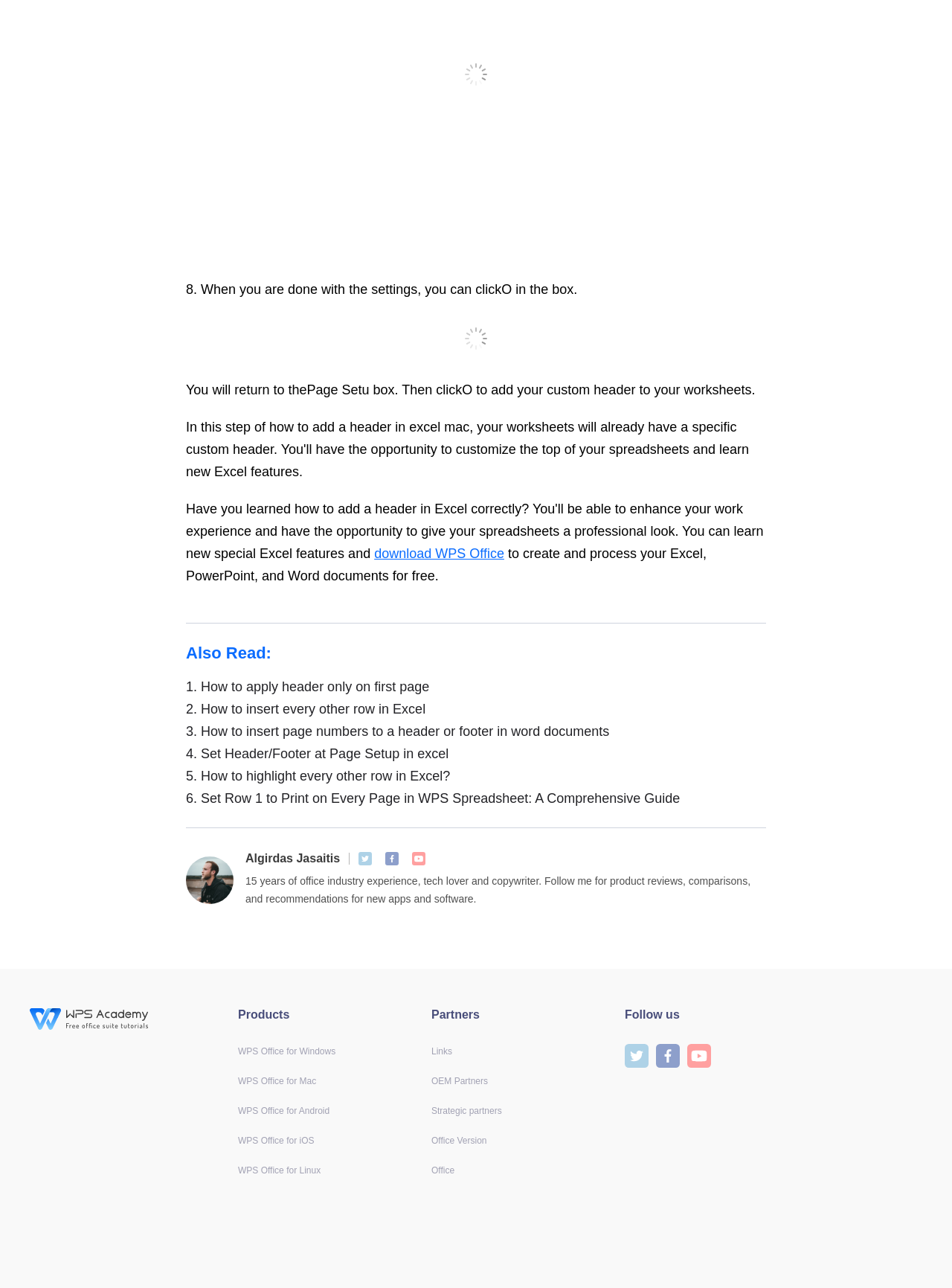Please identify the bounding box coordinates of the clickable element to fulfill the following instruction: "learn about WPS Office for Windows". The coordinates should be four float numbers between 0 and 1, i.e., [left, top, right, bottom].

[0.25, 0.812, 0.352, 0.82]